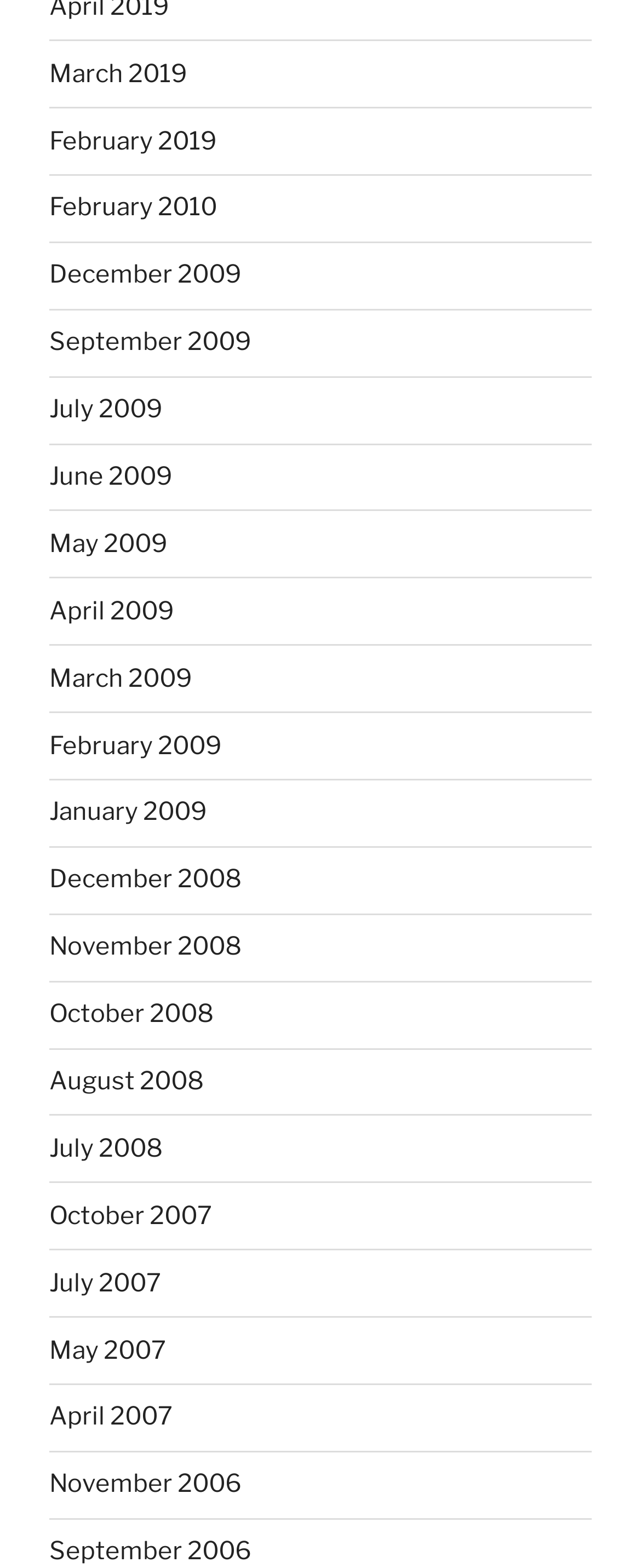Analyze the image and give a detailed response to the question:
What is the most recent month listed?

By examining the list of links, I found that the topmost link is 'March 2019', which suggests that it is the most recent month listed.